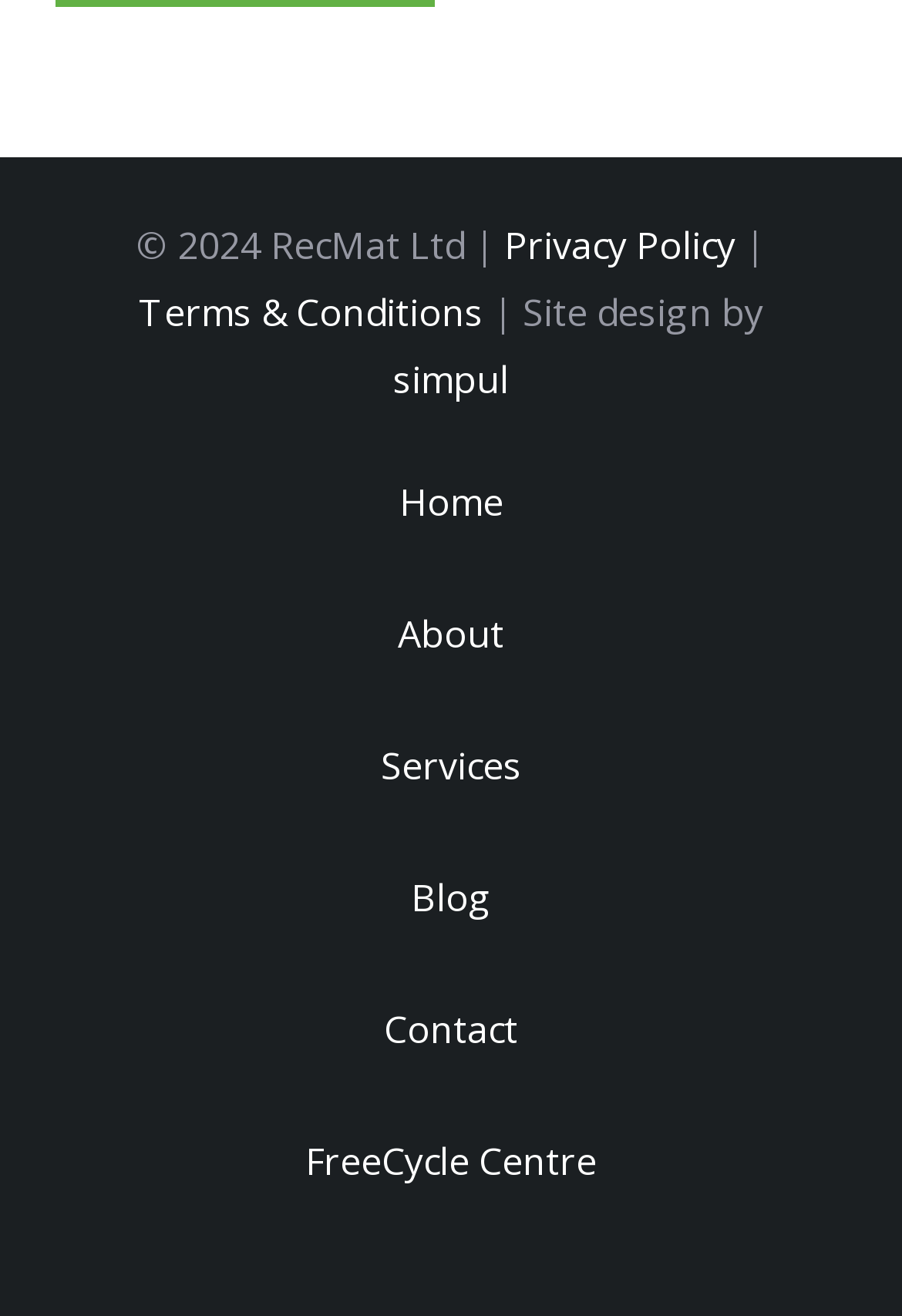Please locate the bounding box coordinates for the element that should be clicked to achieve the following instruction: "read about the company". Ensure the coordinates are given as four float numbers between 0 and 1, i.e., [left, top, right, bottom].

[0.441, 0.462, 0.559, 0.5]